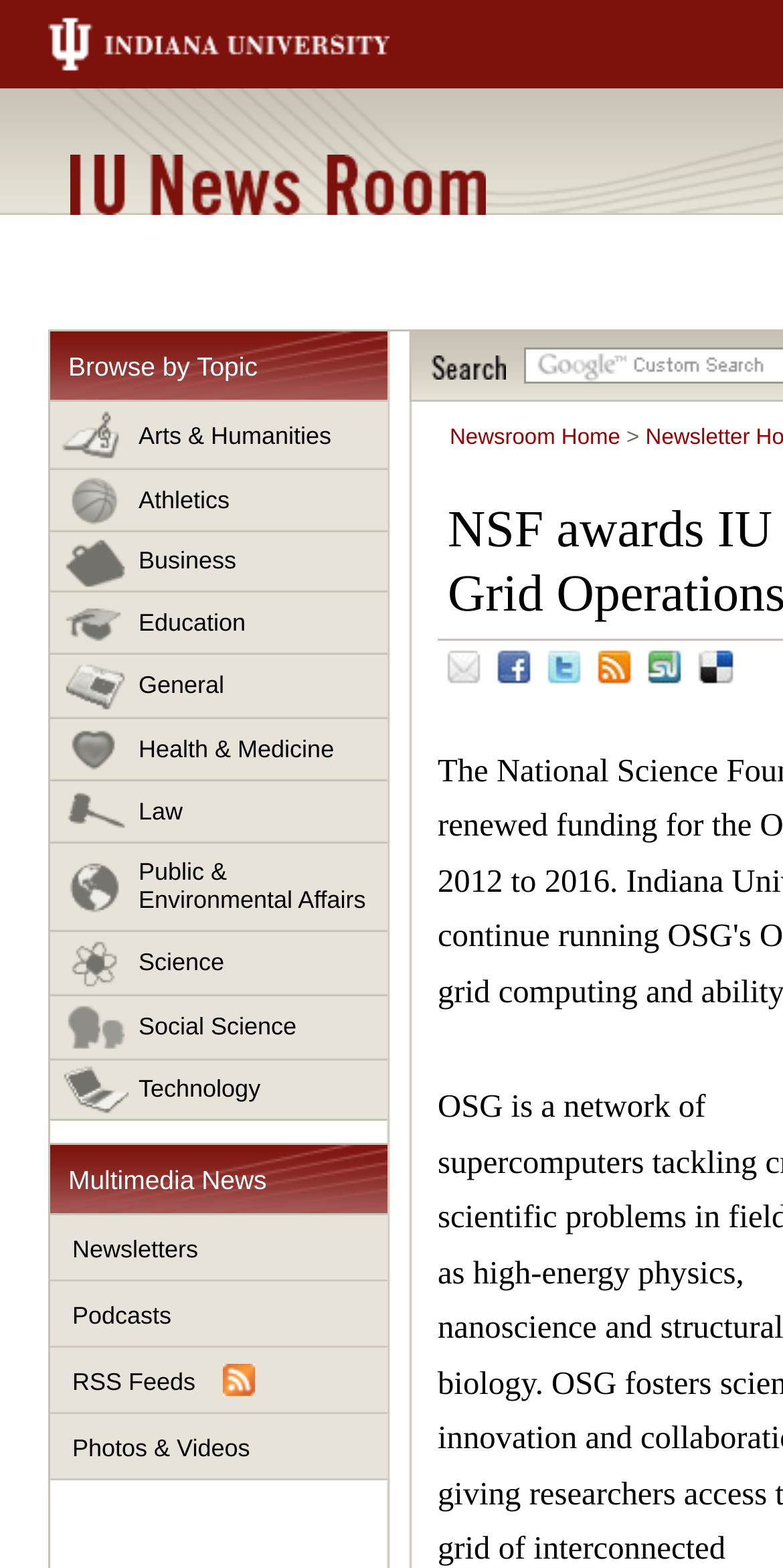Find the bounding box coordinates of the element I should click to carry out the following instruction: "Go to Joe Banner's profile".

None